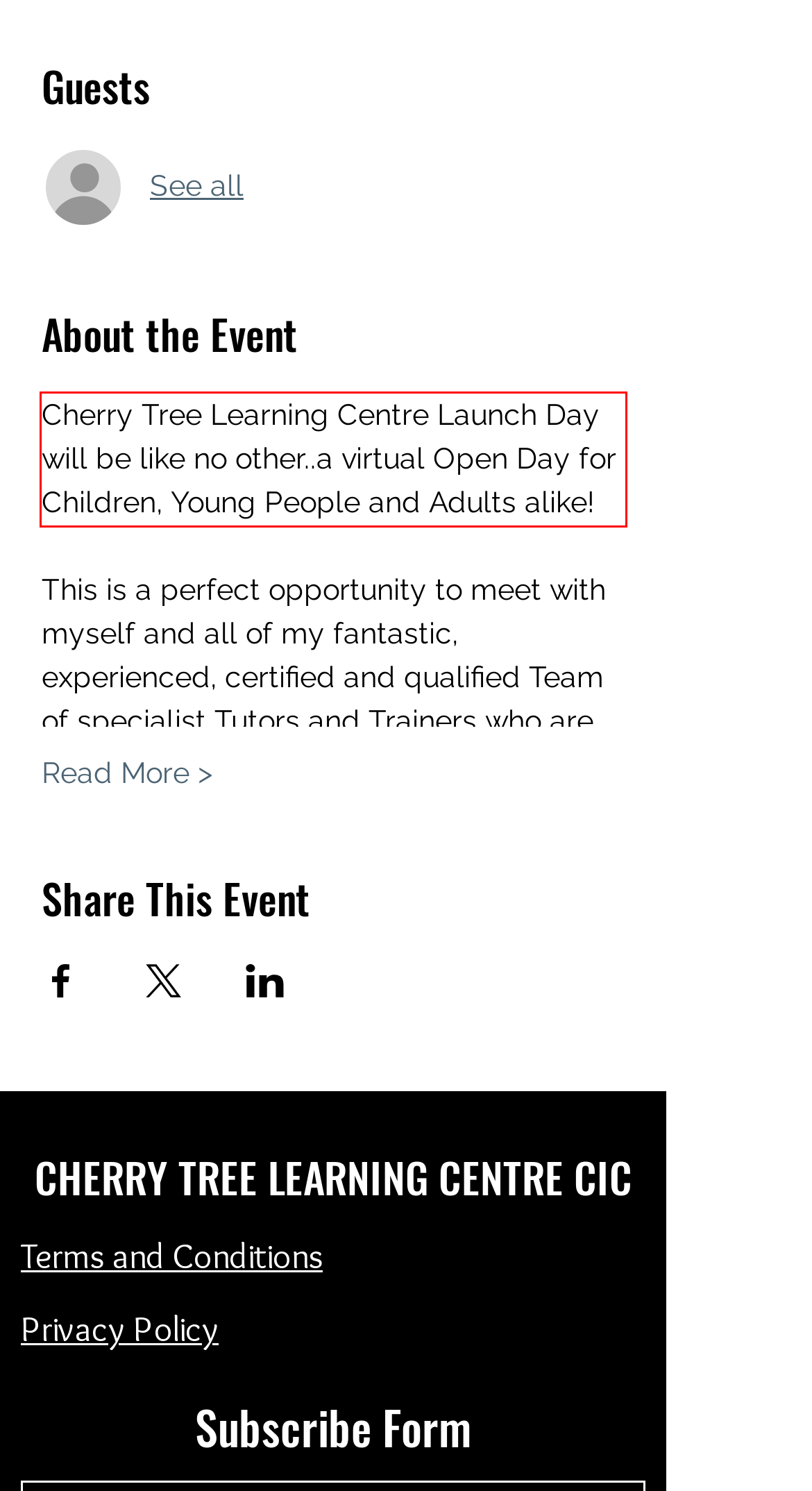Given a screenshot of a webpage with a red bounding box, extract the text content from the UI element inside the red bounding box.

Cherry Tree Learning Centre Launch Day will be like no other..a virtual Open Day for Children, Young People and Adults alike!